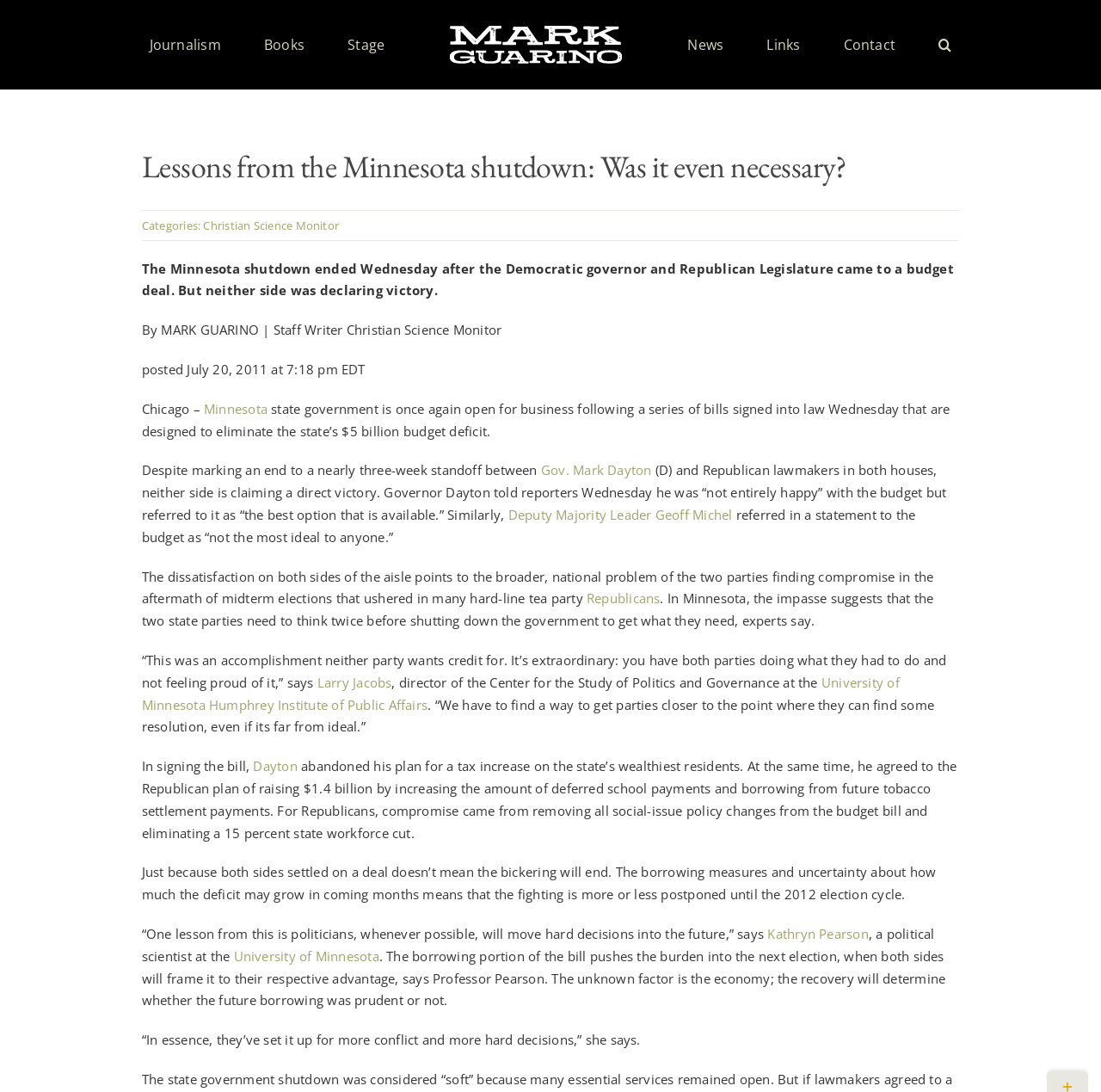Find the bounding box coordinates for the HTML element described in this sentence: "Deputy Majority Leader Geoff Michel". Provide the coordinates as four float numbers between 0 and 1, in the format [left, top, right, bottom].

[0.461, 0.463, 0.665, 0.479]